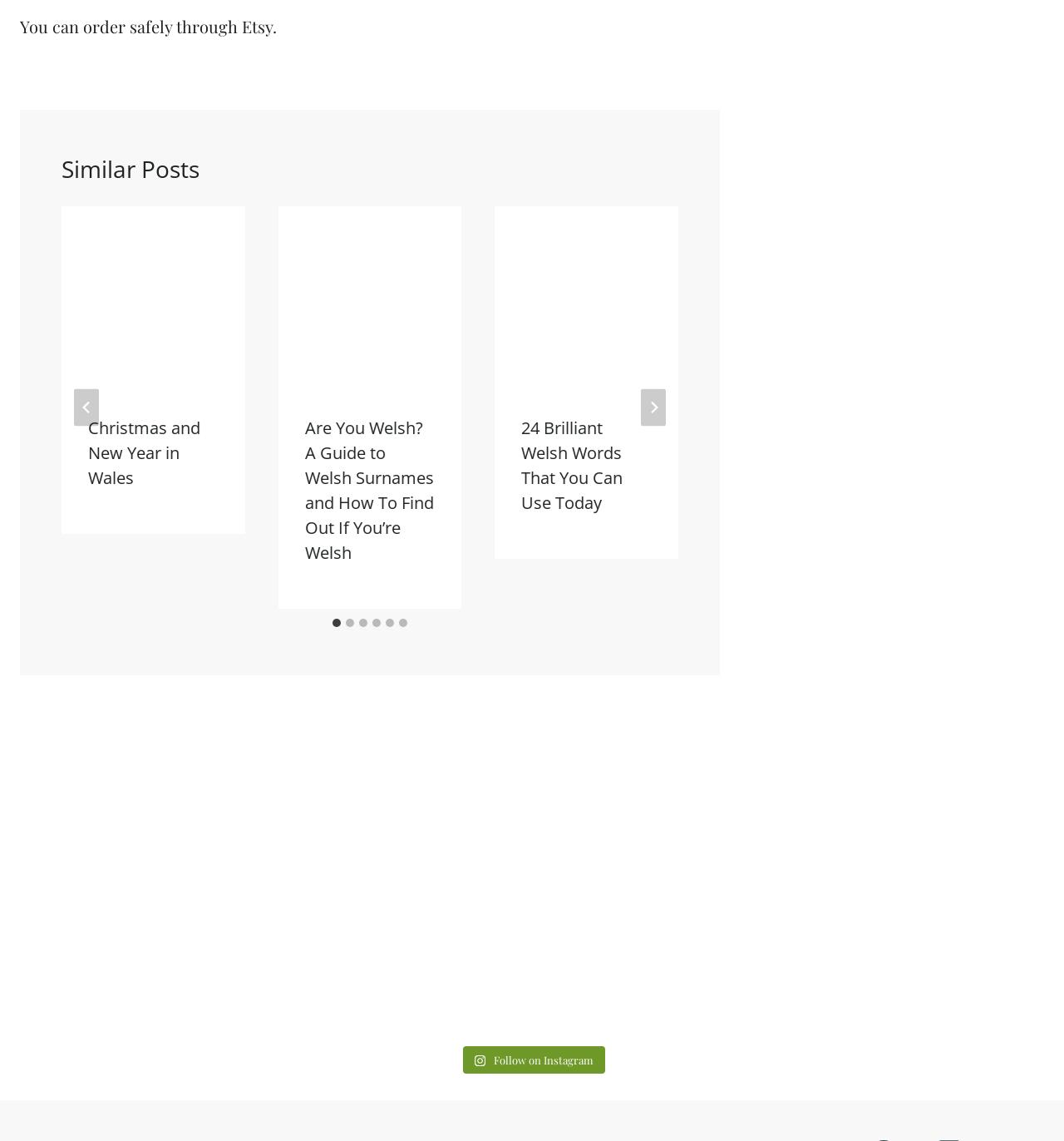Identify the bounding box coordinates for the UI element mentioned here: "aria-label="Next"". Provide the coordinates as four float values between 0 and 1, i.e., [left, top, right, bottom].

[0.602, 0.341, 0.626, 0.374]